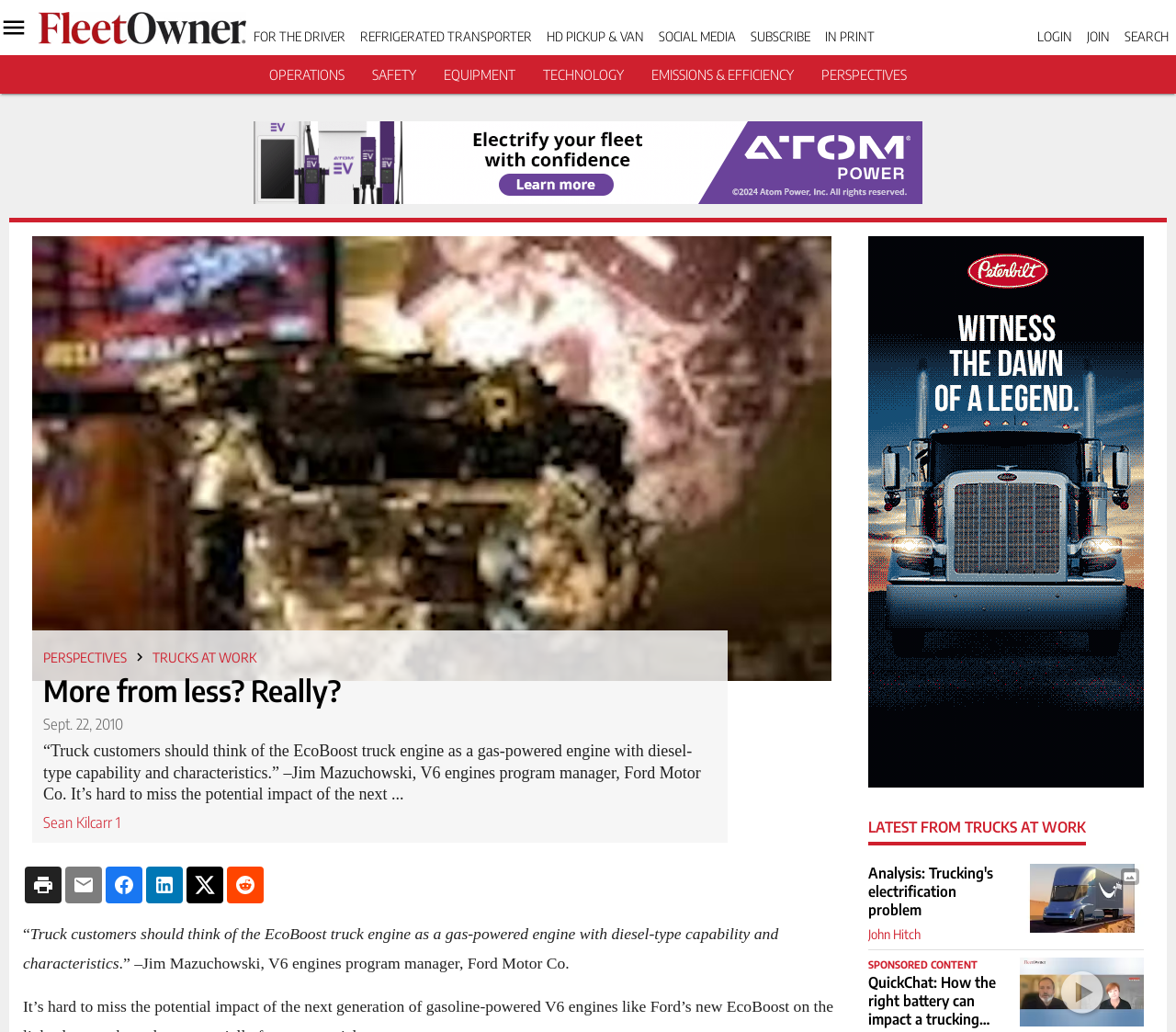Show the bounding box coordinates of the element that should be clicked to complete the task: "View the 'TRUCKS AT WORK' section".

[0.13, 0.628, 0.218, 0.644]